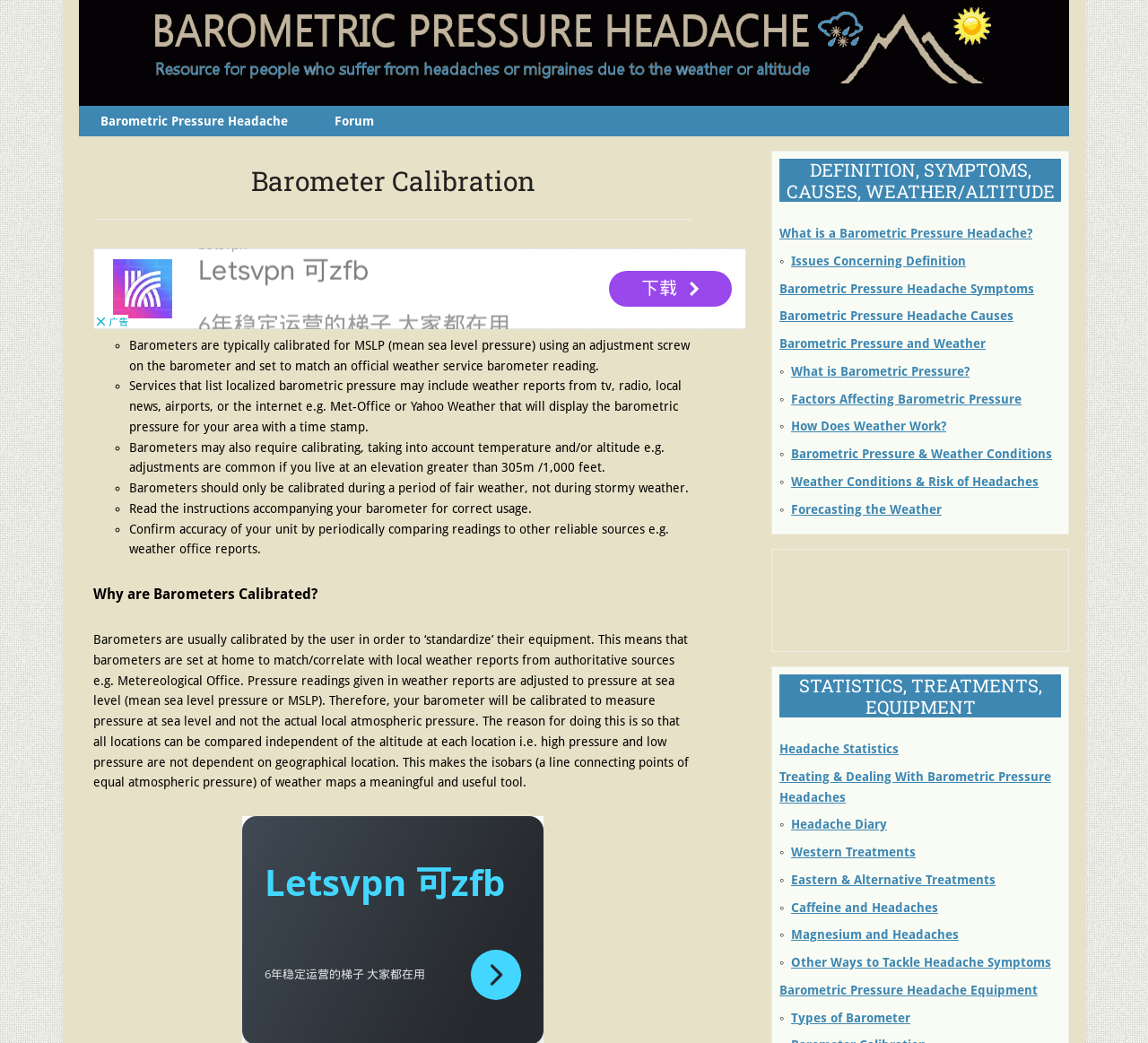Please locate the bounding box coordinates of the element's region that needs to be clicked to follow the instruction: "Read news about health situation in eastern Sudan's Tokar". The bounding box coordinates should be provided as four float numbers between 0 and 1, i.e., [left, top, right, bottom].

None